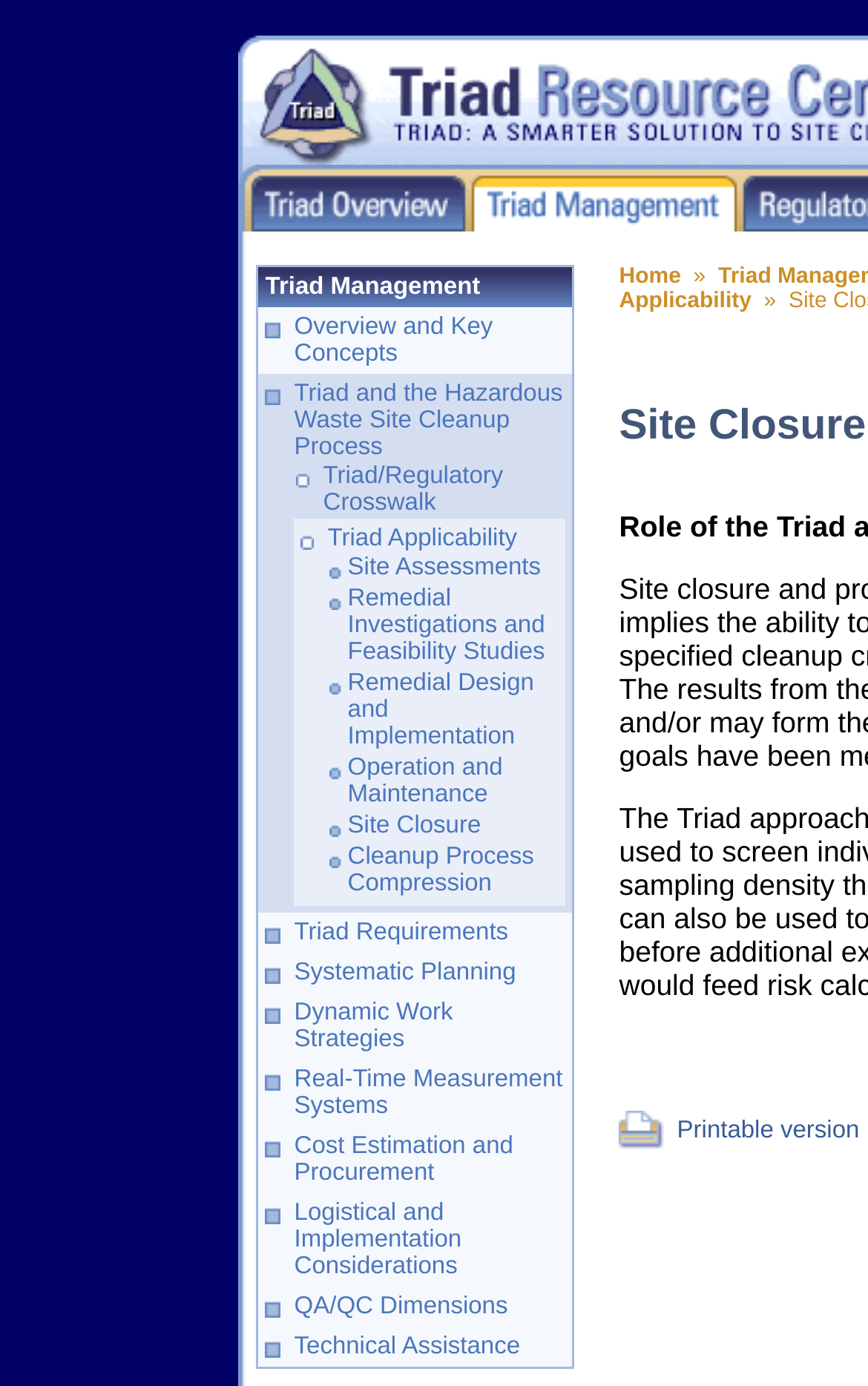Pinpoint the bounding box coordinates for the area that should be clicked to perform the following instruction: "Click on Overview and Key Concepts".

[0.339, 0.226, 0.568, 0.265]